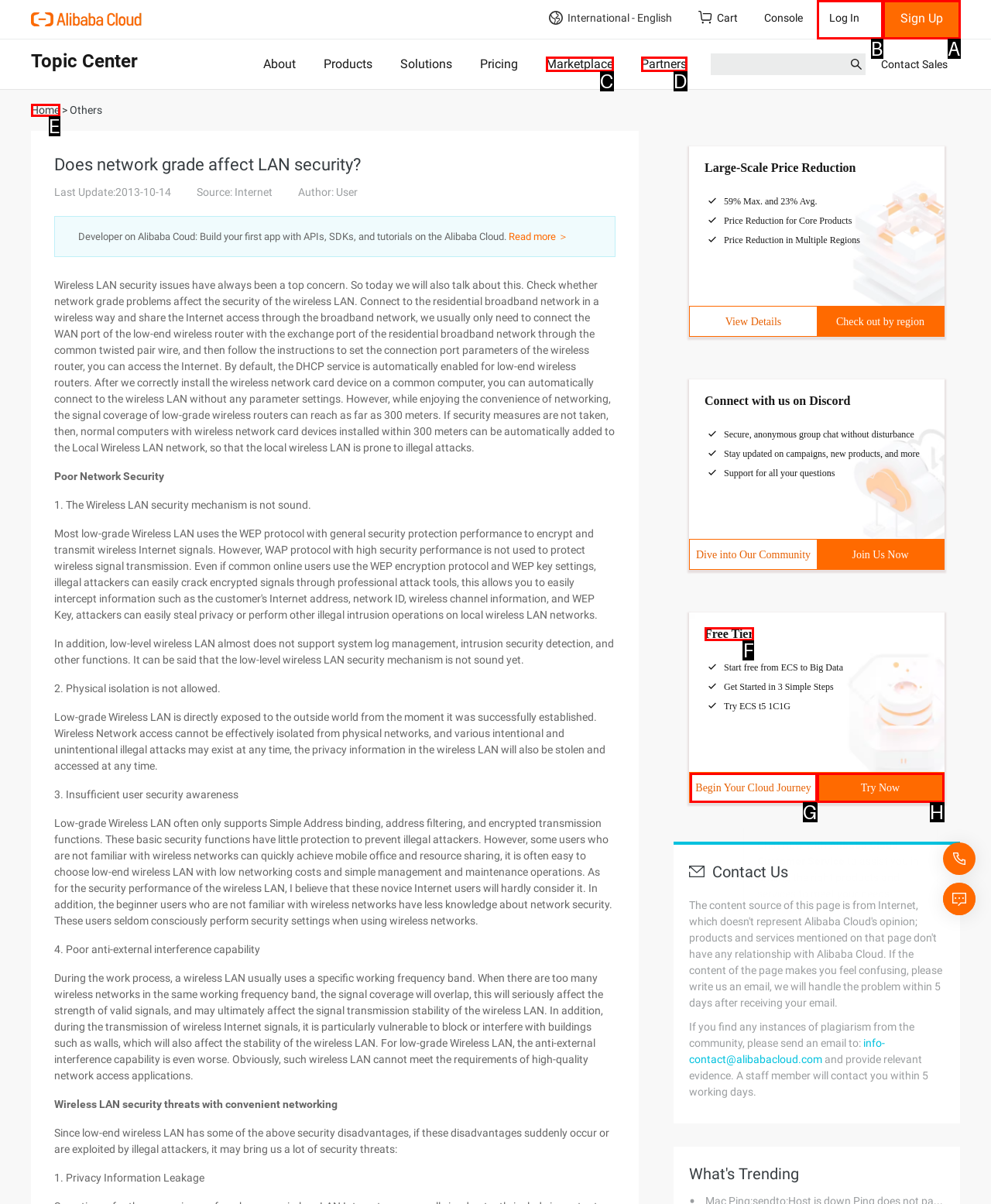Determine which option matches the element description: Log In
Answer using the letter of the correct option.

B